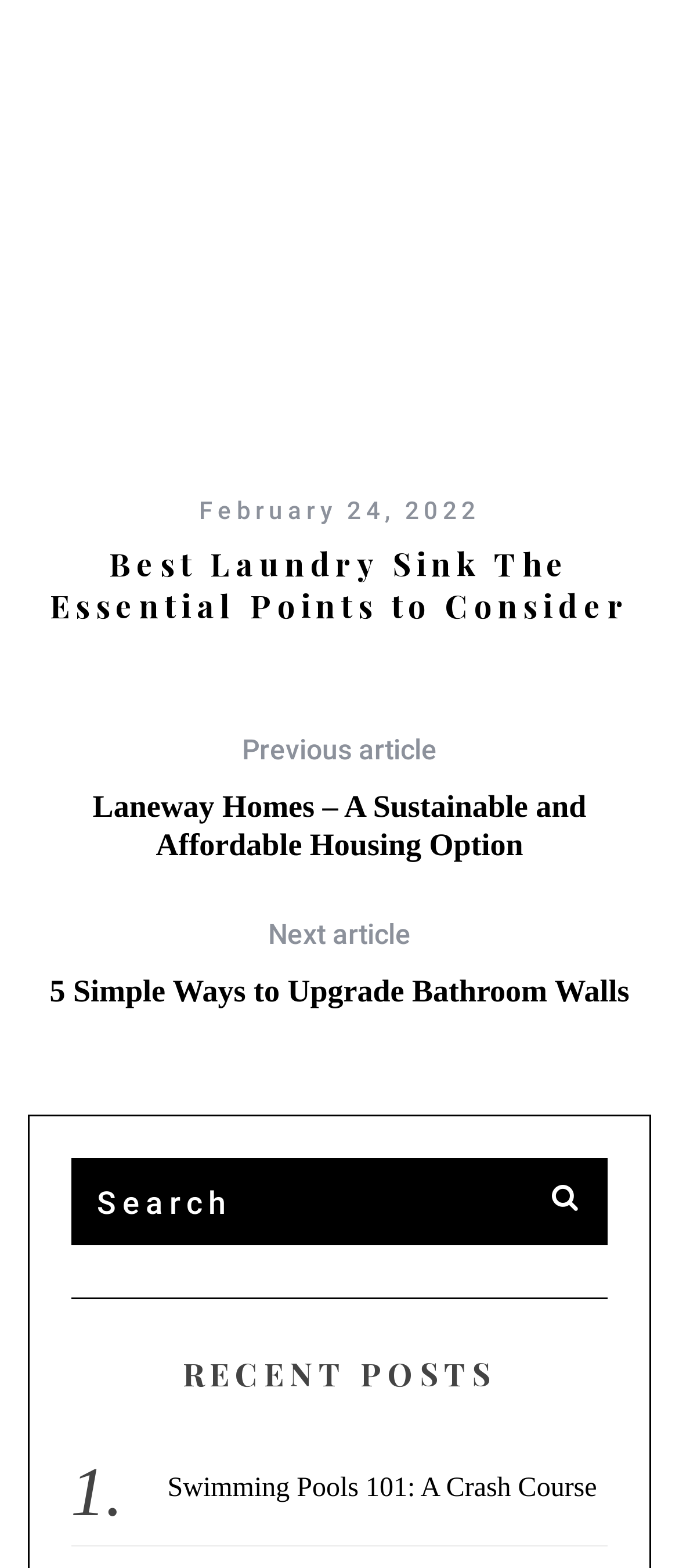What is the topic of the recent post? Using the information from the screenshot, answer with a single word or phrase.

Swimming Pools 101: A Crash Course